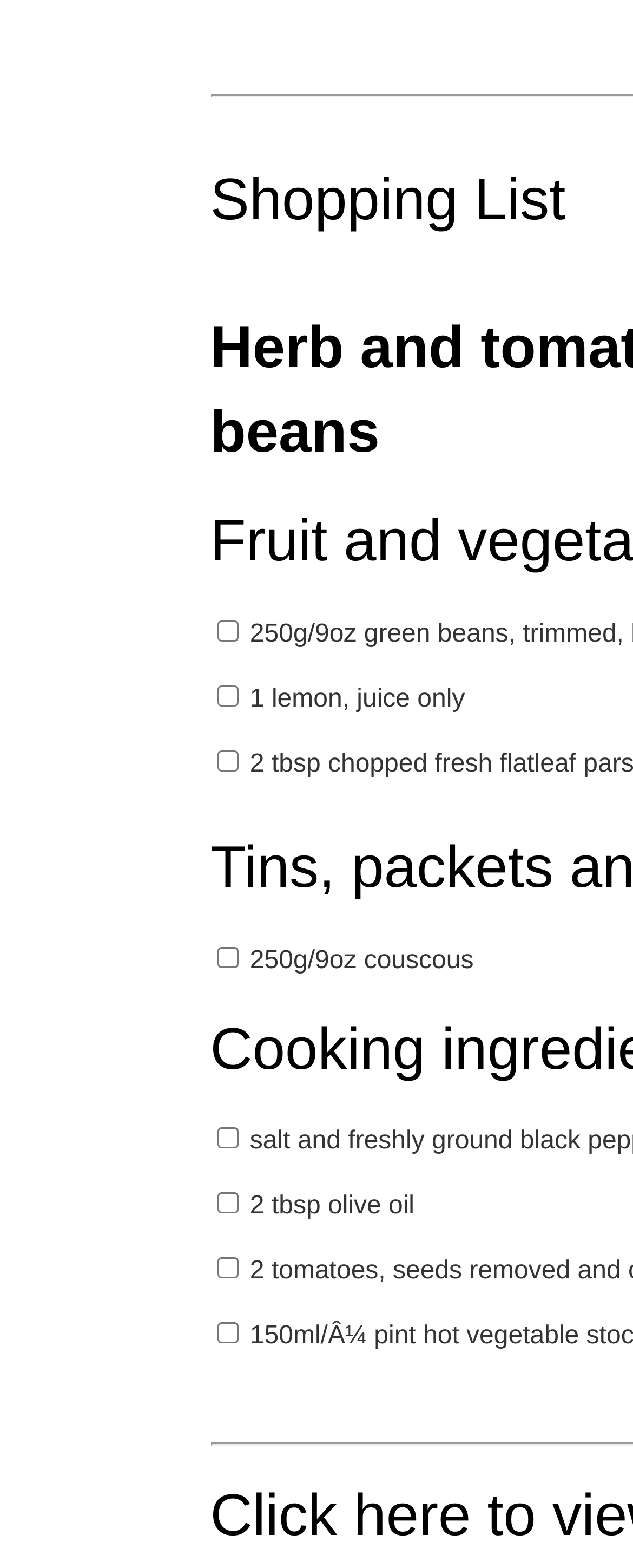Please specify the bounding box coordinates for the clickable region that will help you carry out the instruction: "Select 250g/9oz green beans".

[0.342, 0.396, 0.376, 0.409]